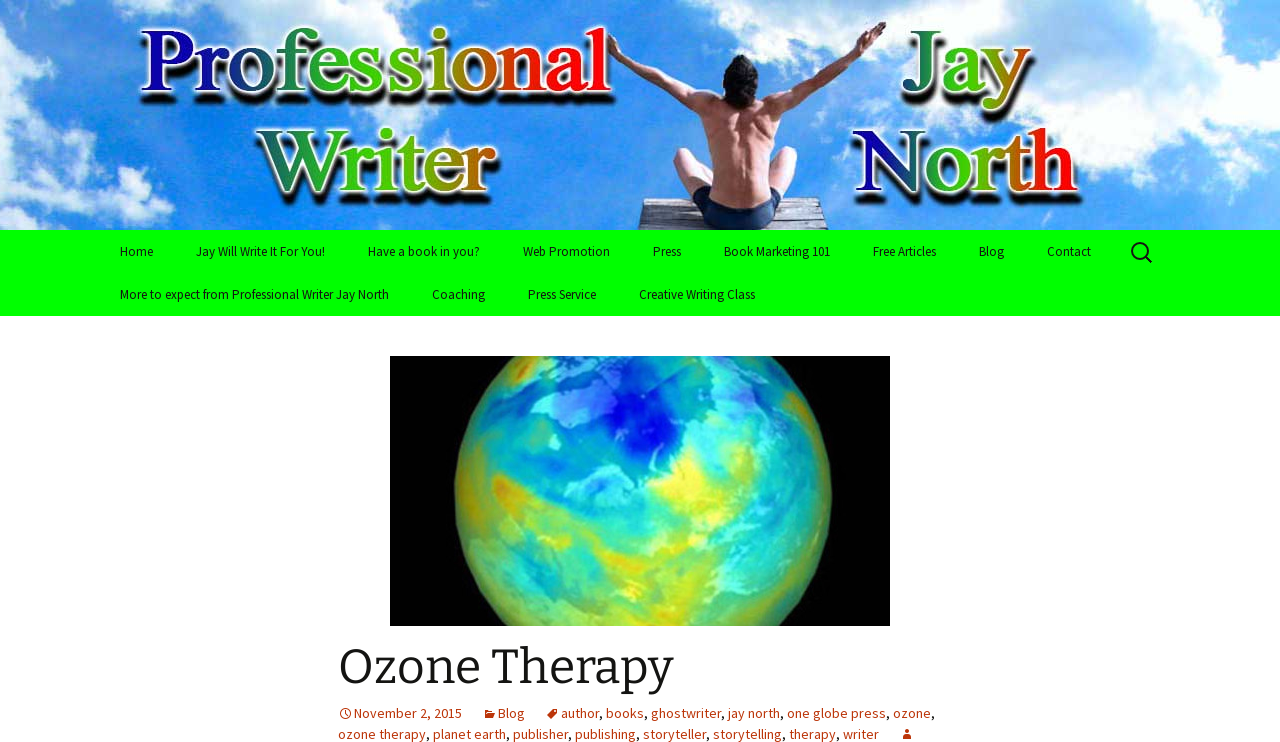What is the purpose of the search box? Refer to the image and provide a one-word or short phrase answer.

To search the website